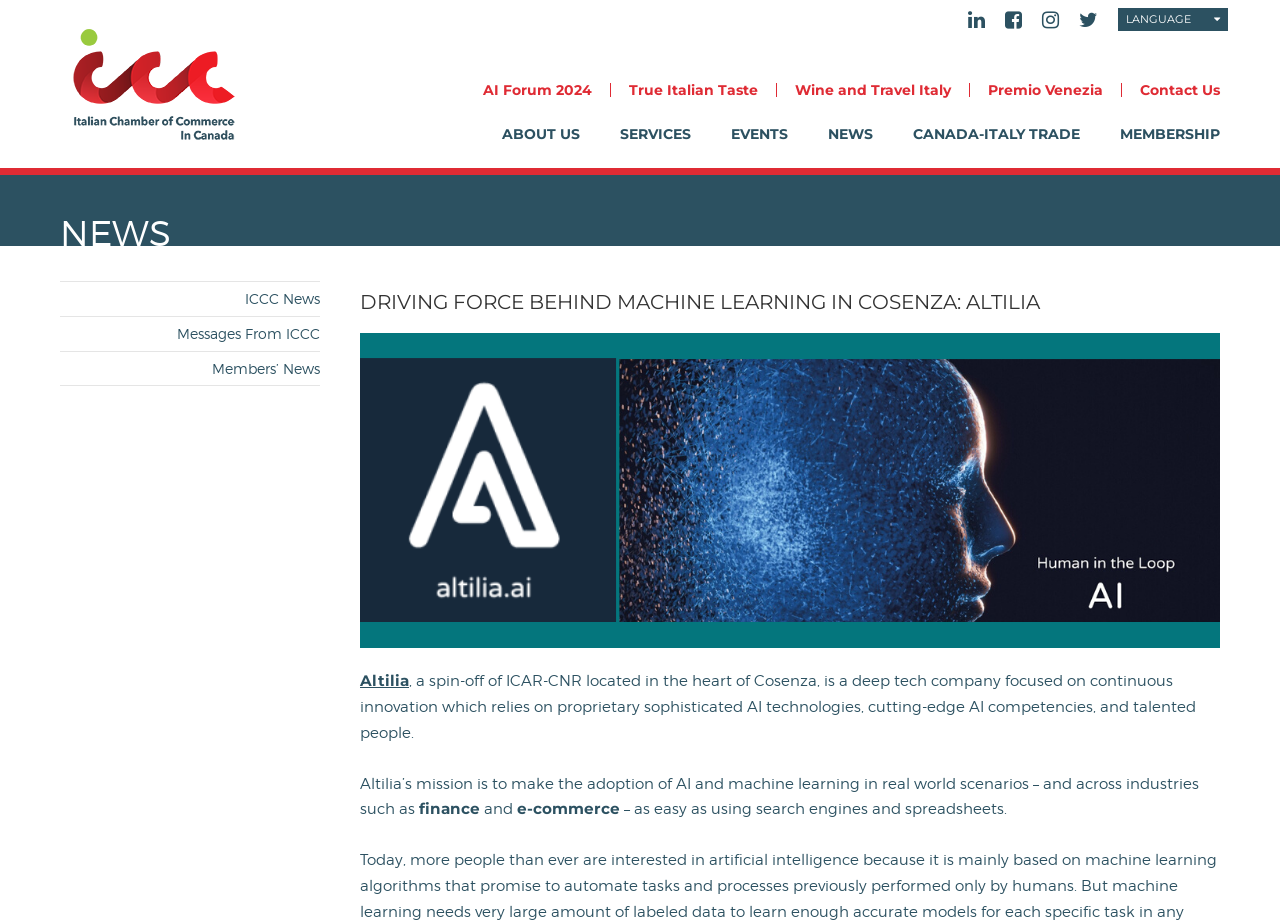Create a detailed description of the webpage's content and layout.

The webpage is about Altilia, a deep tech company focused on continuous innovation in machine learning, located in Cosenza. At the top left, there is a layout table with a link to "ICCC". On the top right, there are four social media links, represented by icons, and a "LANGUAGE" dropdown menu. 

Below the top section, there are two menus: "TOP MENU" and "MAIN MENU". The "TOP MENU" has five links: "AI Forum 2024", "True Italian Taste", "Wine and Travel Italy", "Premio Venezia", and "Contact Us". The "MAIN MENU" has six links: "ABOUT US", "SERVICES", "EVENTS", "NEWS", "CANADA-ITALY TRADE", and "MEMBERSHIP".

The main content of the webpage is divided into two sections. On the left, there is a header section with a heading "NEWS" and three links: "ICCC News", "Messages From ICCC", and "Members’ News". On the right, there is a section with a heading "DRIVING FORCE BEHIND MACHINE LEARNING IN COSENZA: ALTILIA" and a brief description of Altilia's mission and focus. The description is divided into three paragraphs, with the first paragraph describing Altilia as a deep tech company, the second paragraph explaining its mission, and the third paragraph listing industries such as finance and e-commerce where Altilia aims to make the adoption of AI and machine learning easy.